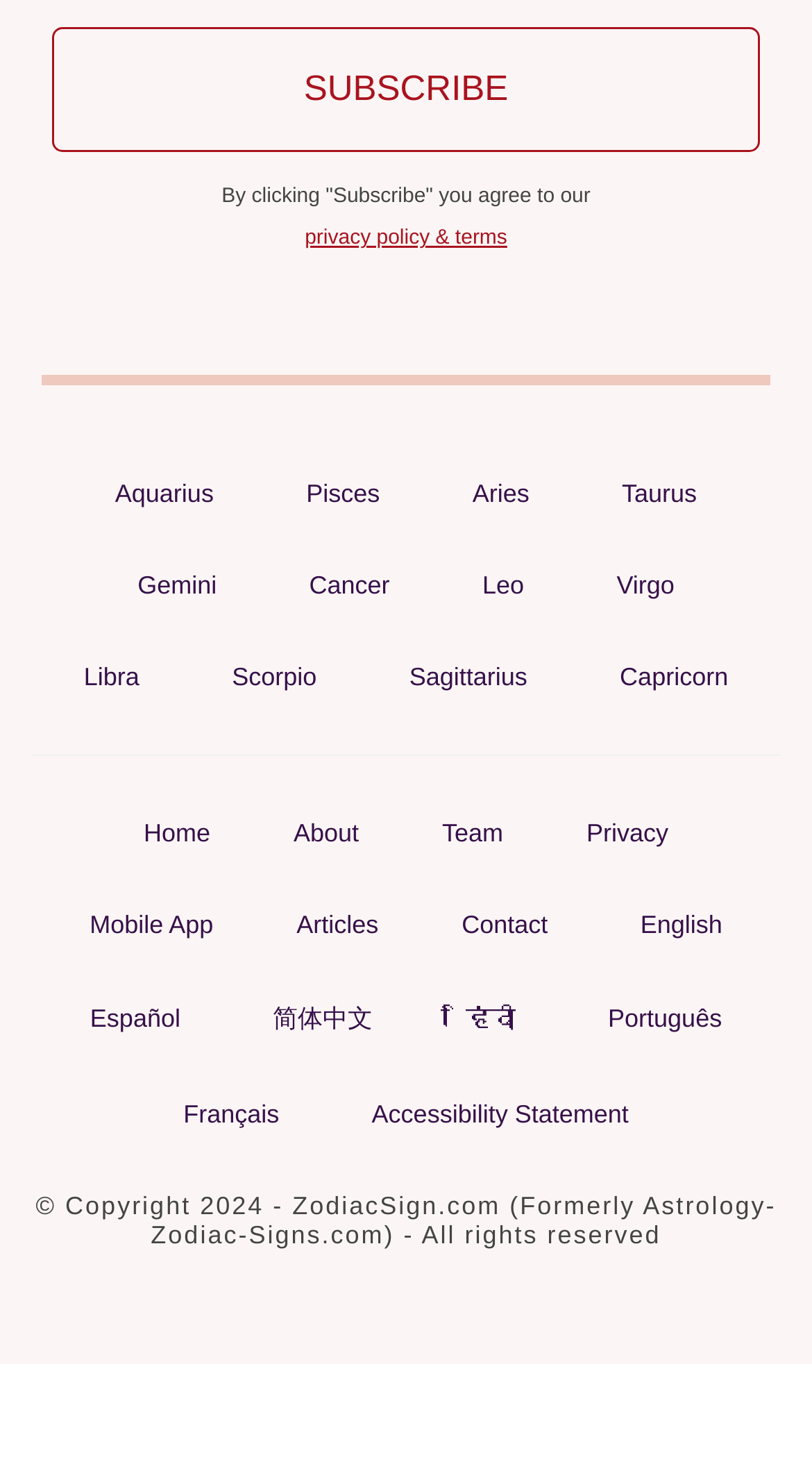Extract the bounding box coordinates of the UI element described: "Subscribe". Provide the coordinates in the format [left, top, right, bottom] with values ranging from 0 to 1.

[0.064, 0.019, 0.936, 0.104]